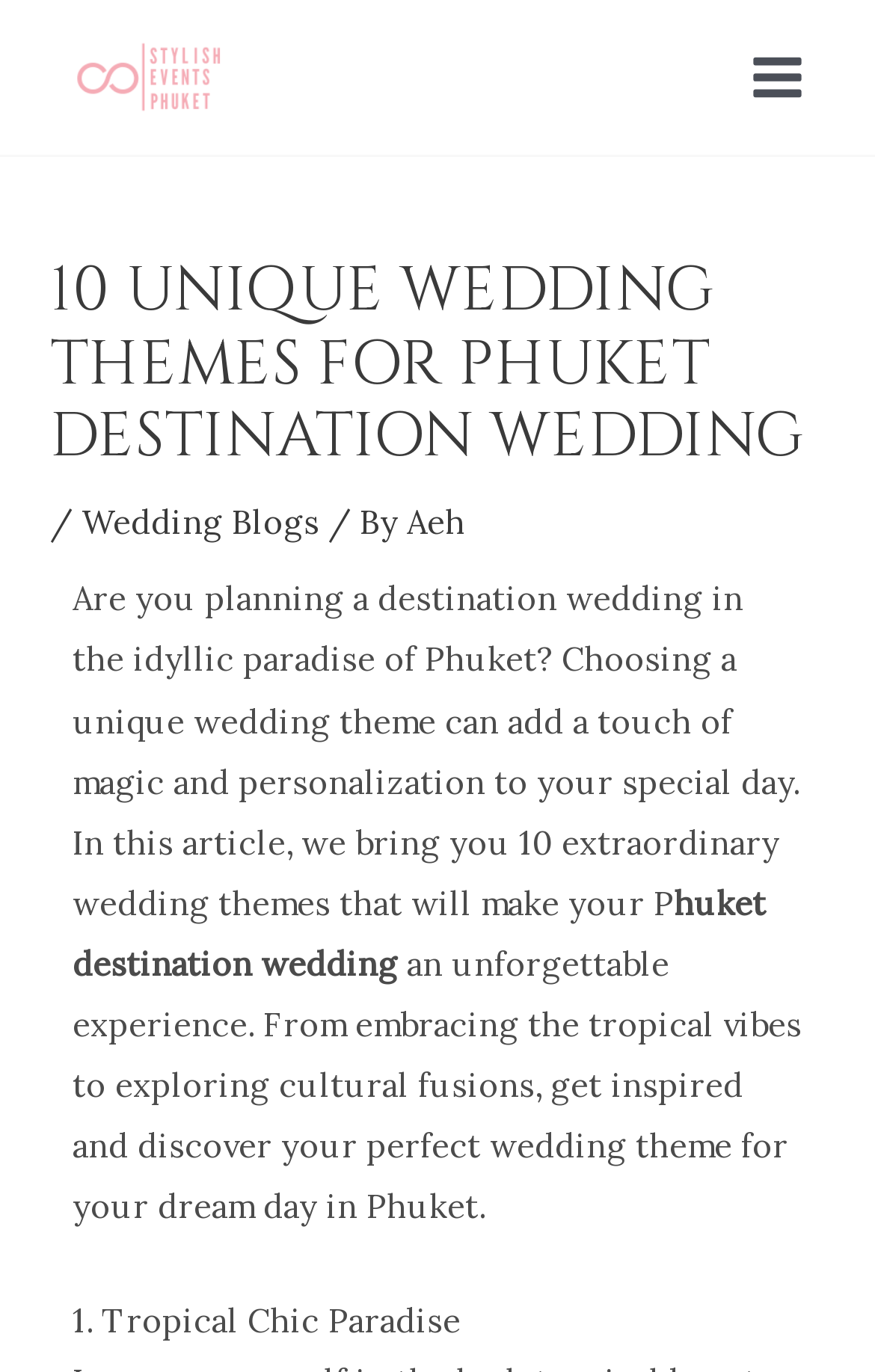What is the principal heading displayed on the webpage?

10 UNIQUE WEDDING THEMES FOR PHUKET DESTINATION WEDDING